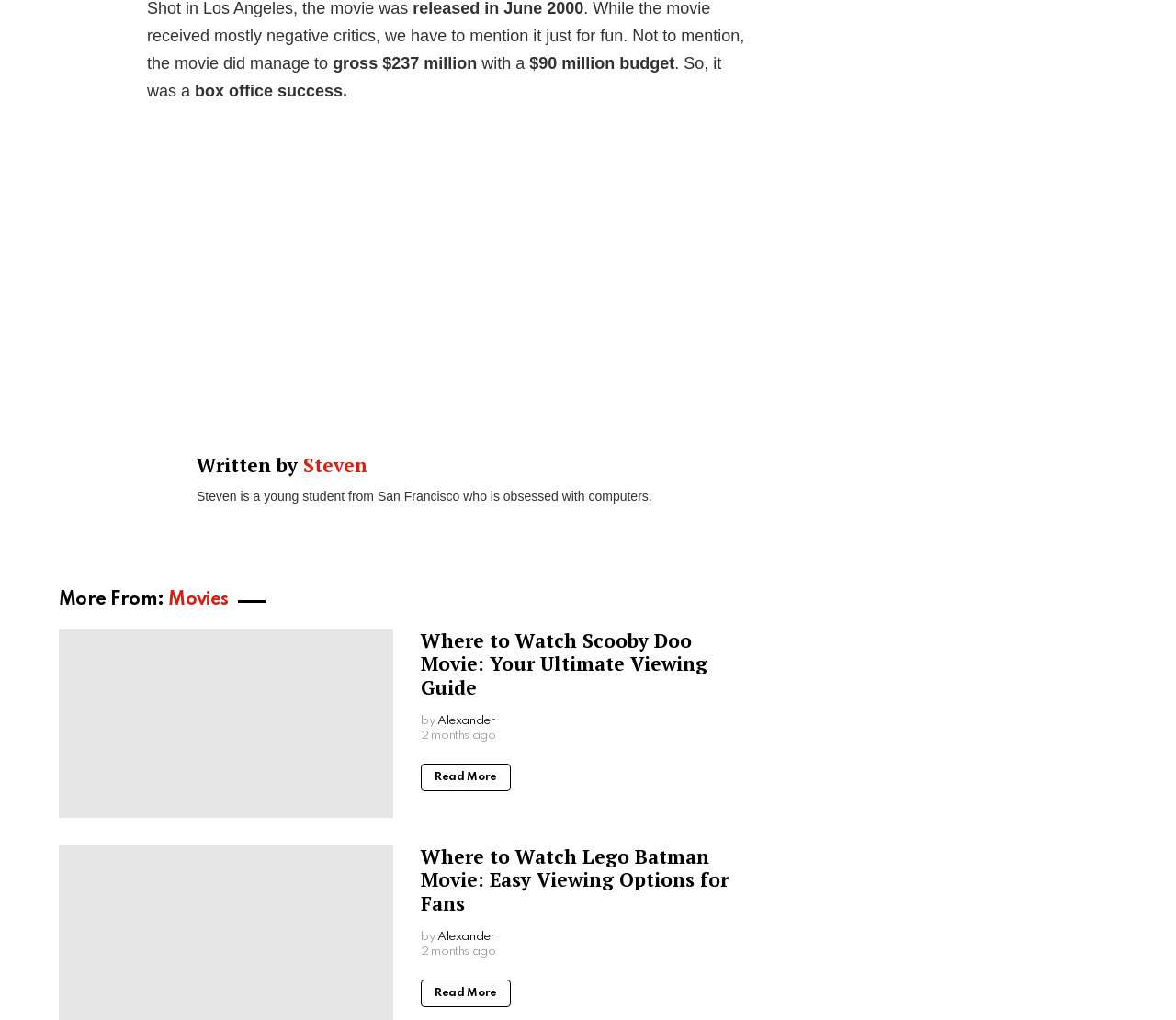When was the article about Scooby Doo movie published?
Please answer using one word or phrase, based on the screenshot.

March 15, 2024, 5:55 pm